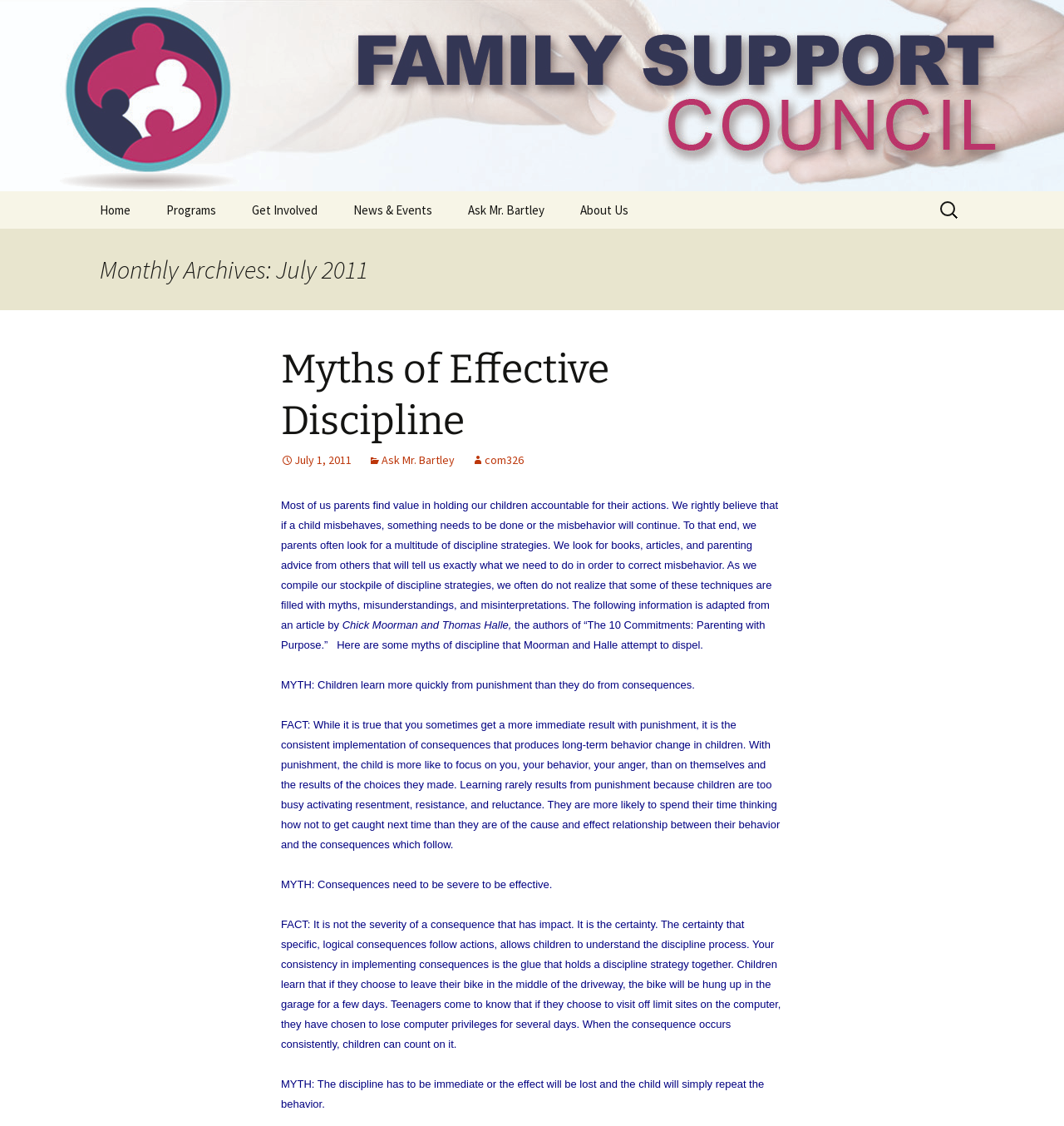Determine the bounding box coordinates of the clickable region to follow the instruction: "Go to the 'Get Involved' page".

[0.221, 0.17, 0.314, 0.203]